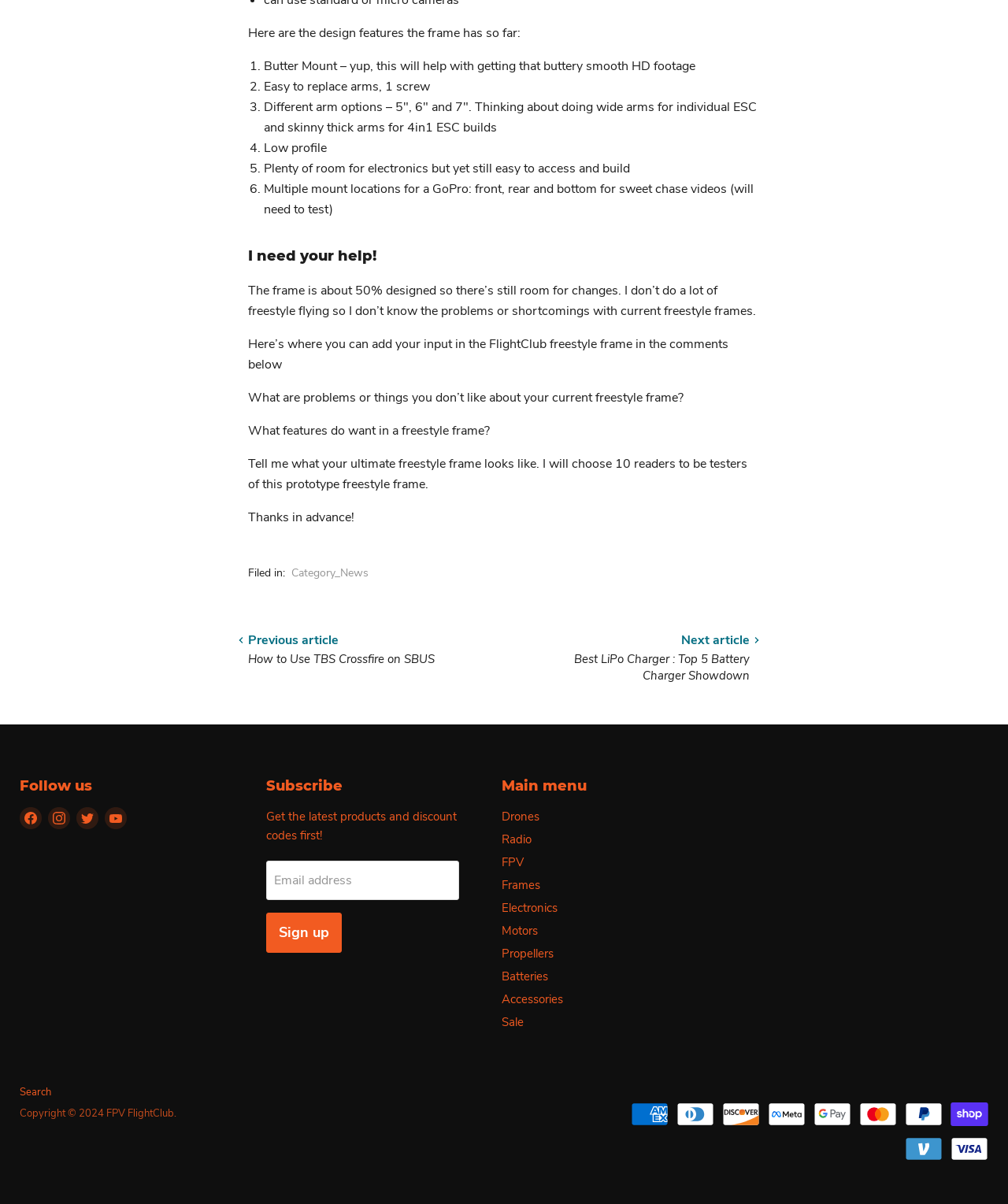Determine the bounding box coordinates for the UI element described. Format the coordinates as (top-left x, top-left y, bottom-right x, bottom-right y) and ensure all values are between 0 and 1. Element description: Find us on Facebook

[0.02, 0.67, 0.041, 0.689]